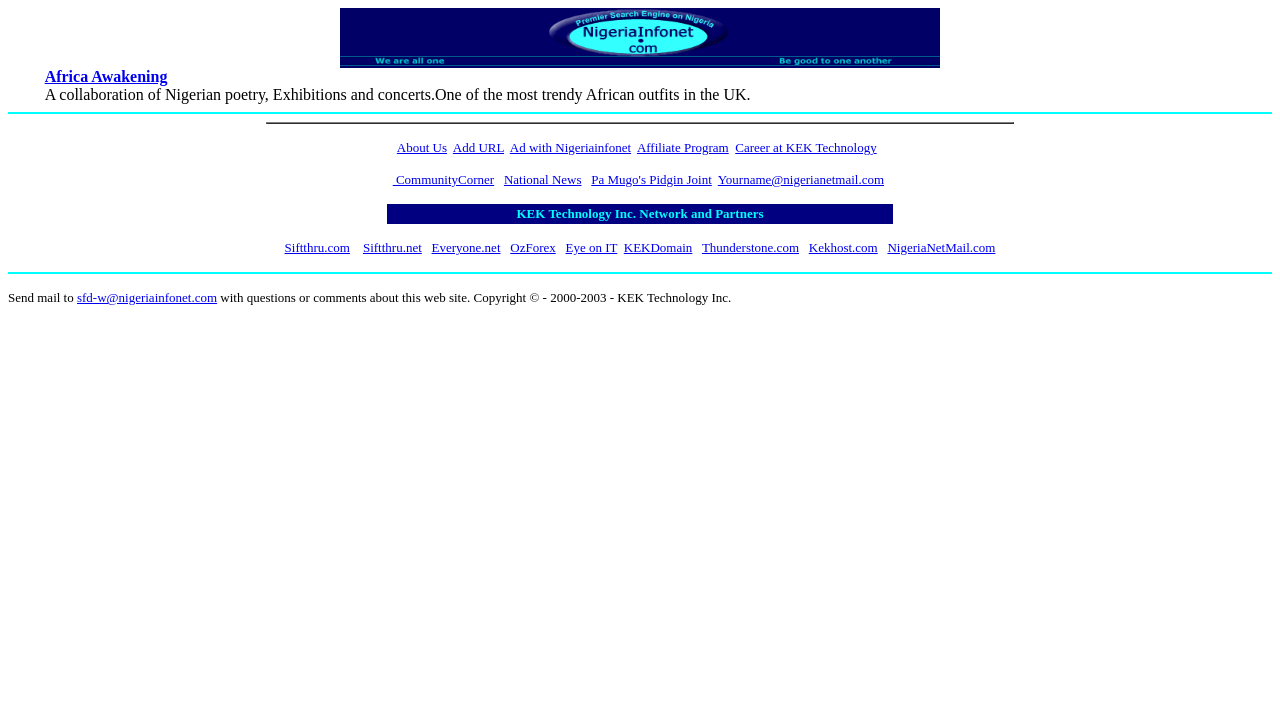Locate the bounding box coordinates of the clickable area to execute the instruction: "Visit Africa Awakening". Provide the coordinates as four float numbers between 0 and 1, represented as [left, top, right, bottom].

[0.035, 0.094, 0.131, 0.117]